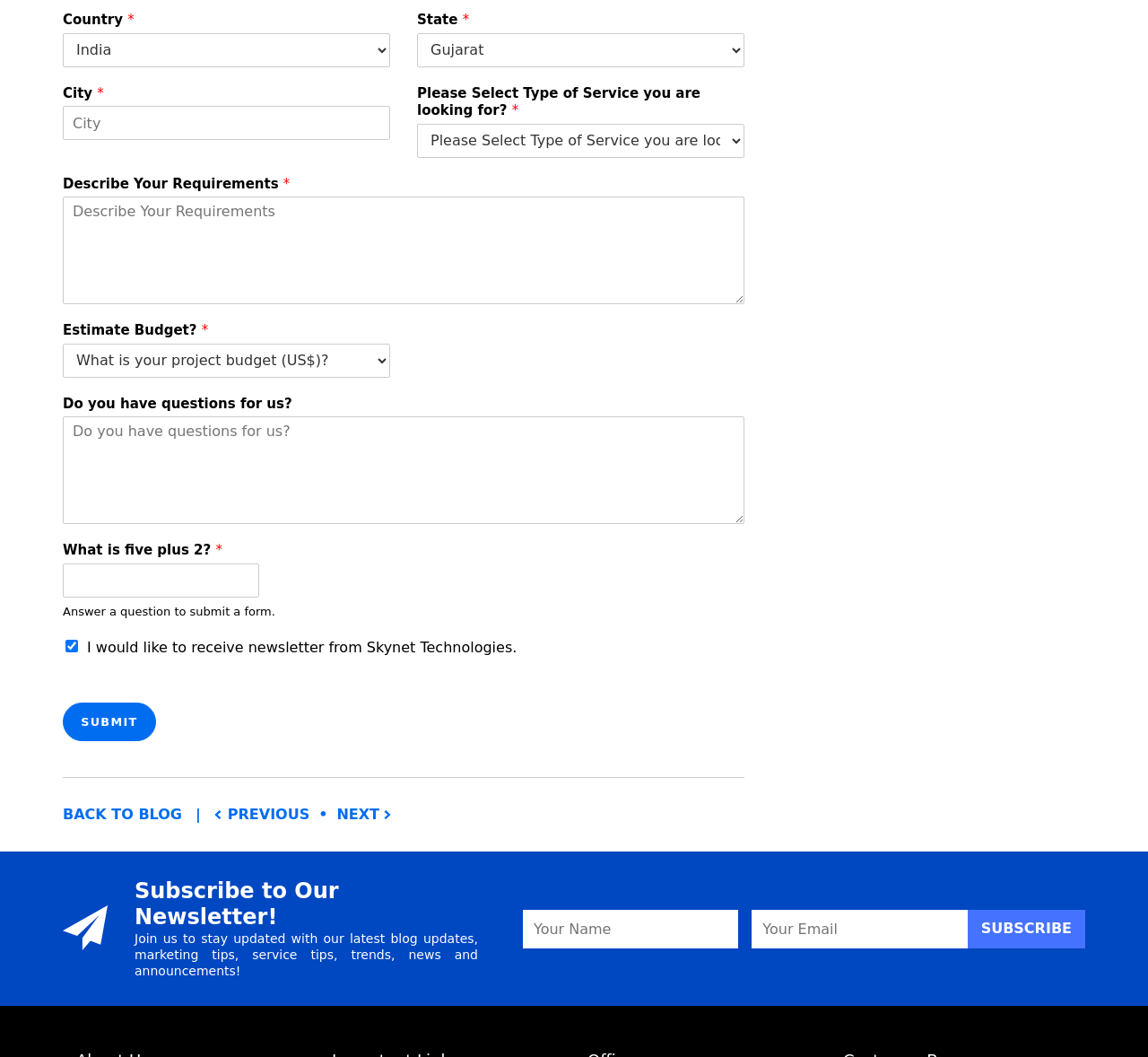What is the last field to fill in the form?
Answer the question in as much detail as possible.

The last field to fill in the form is 'What is five plus 2?' because it is the last input field in the form, and it is labeled as 'What is five plus 2? *' which indicates that it is a required field.